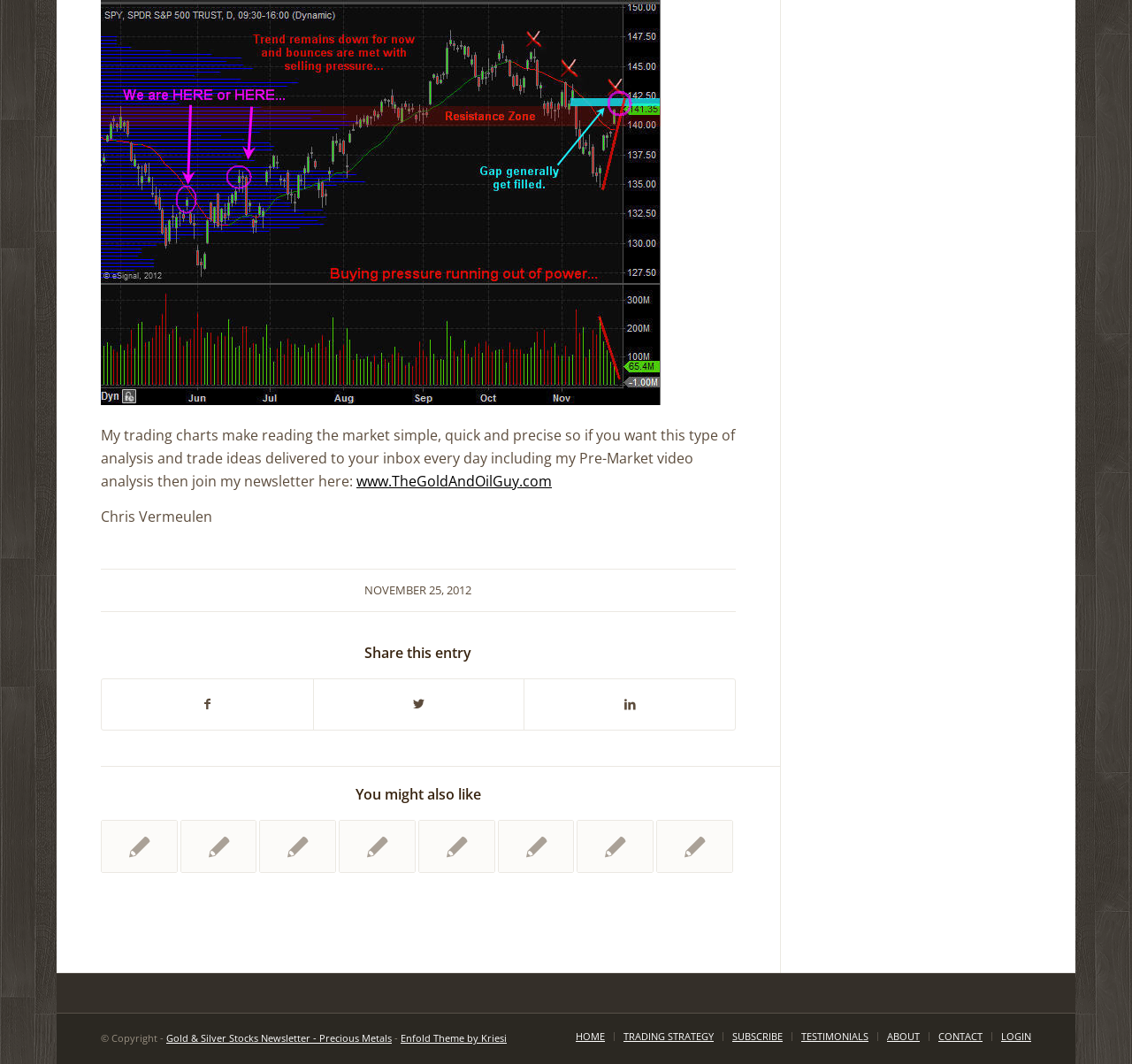Predict the bounding box of the UI element based on this description: "Enfold Theme by Kriesi".

[0.354, 0.969, 0.448, 0.982]